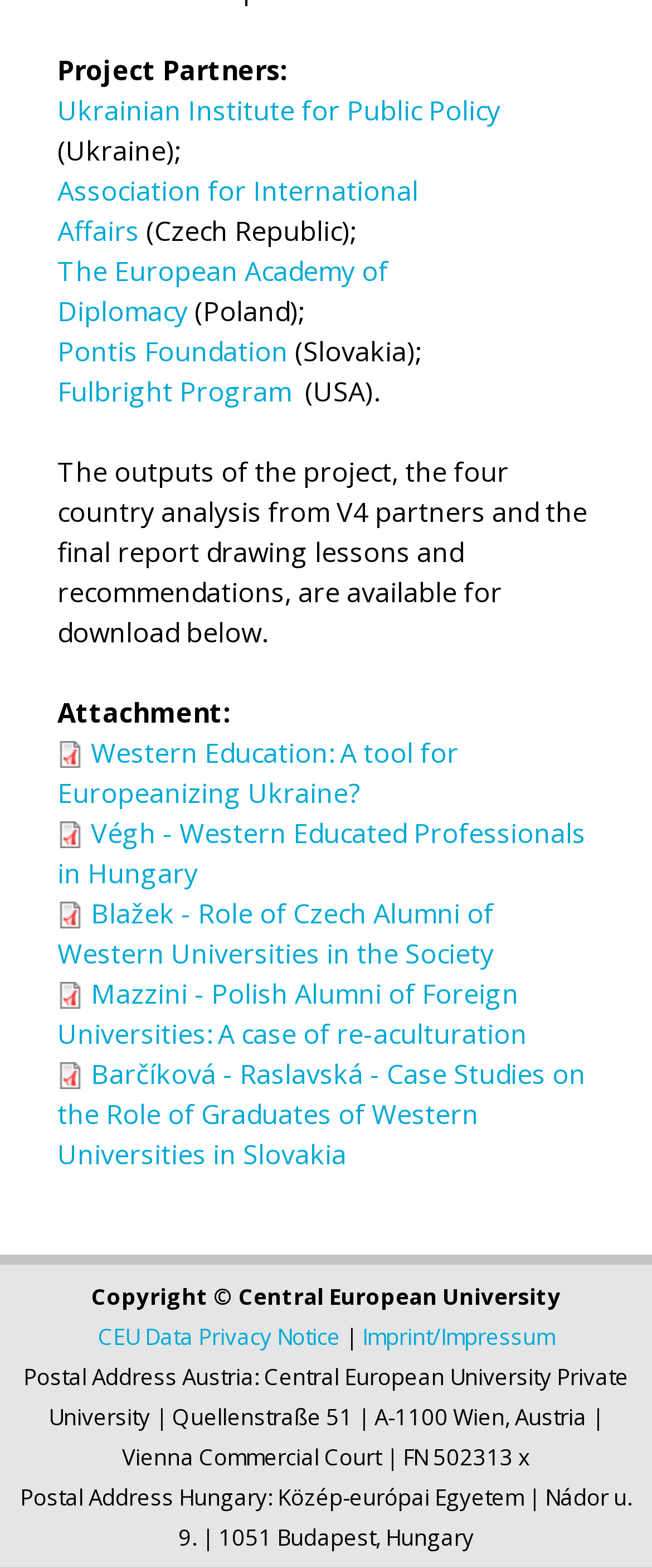Identify the bounding box coordinates necessary to click and complete the given instruction: "Click on the link to Fulbright Program".

[0.088, 0.237, 0.447, 0.261]